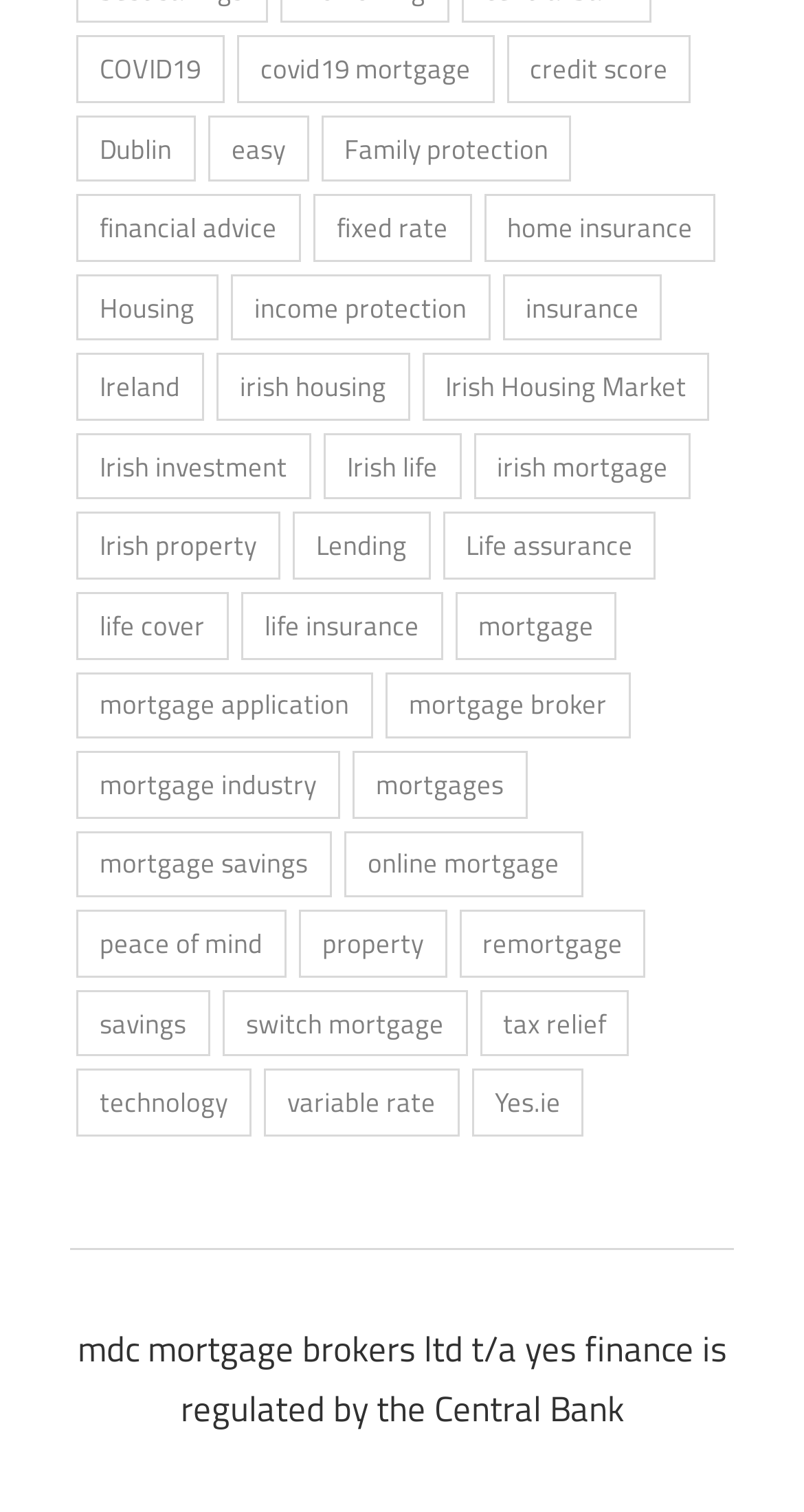Give the bounding box coordinates for this UI element: "easy". The coordinates should be four float numbers between 0 and 1, arranged as [left, top, right, bottom].

[0.258, 0.076, 0.383, 0.12]